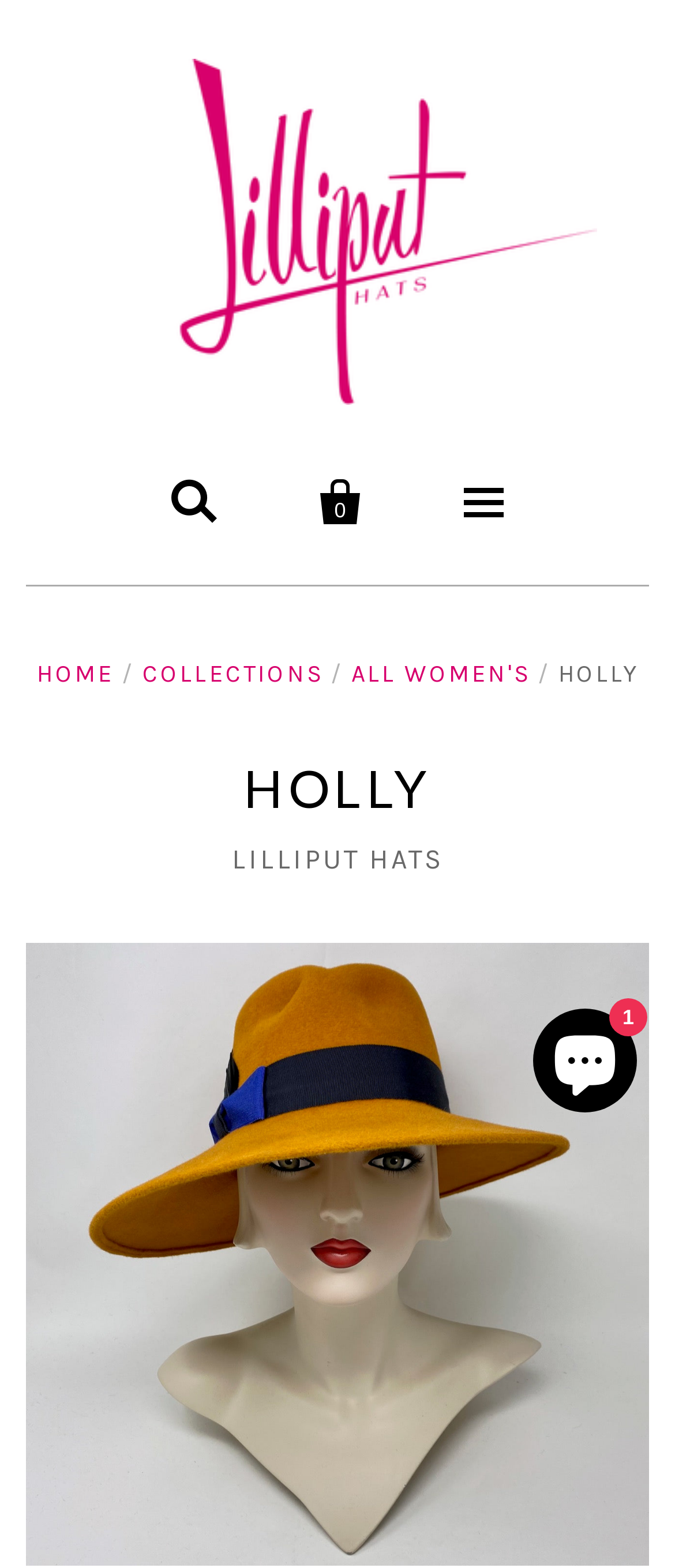Identify the bounding box for the UI element that is described as follows: "Spring & Summer One Offs".

[0.0, 0.604, 1.0, 0.662]